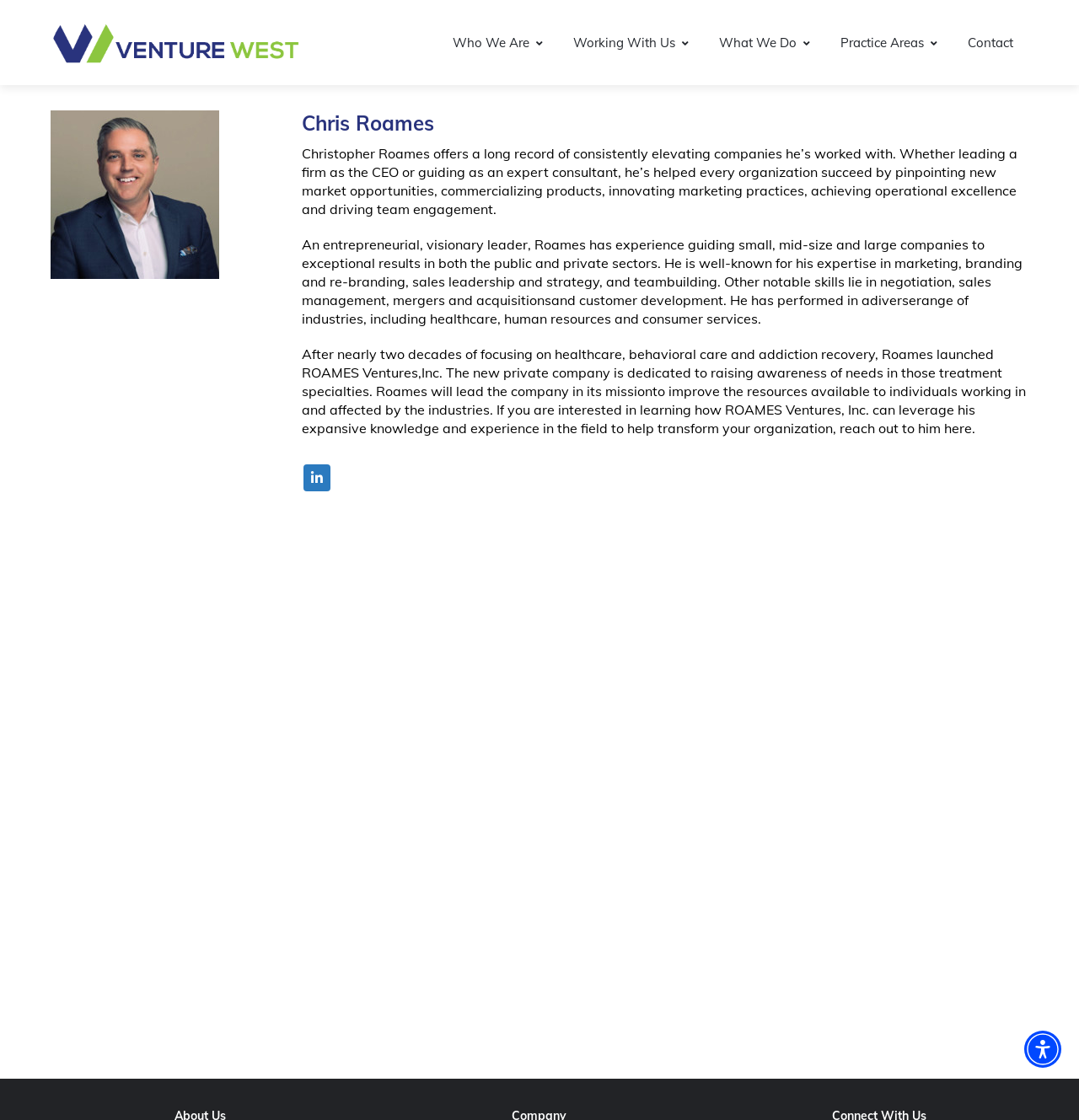Find the bounding box coordinates for the HTML element described in this sentence: "Practice Areas". Provide the coordinates as four float numbers between 0 and 1, in the format [left, top, right, bottom].

[0.765, 0.006, 0.883, 0.07]